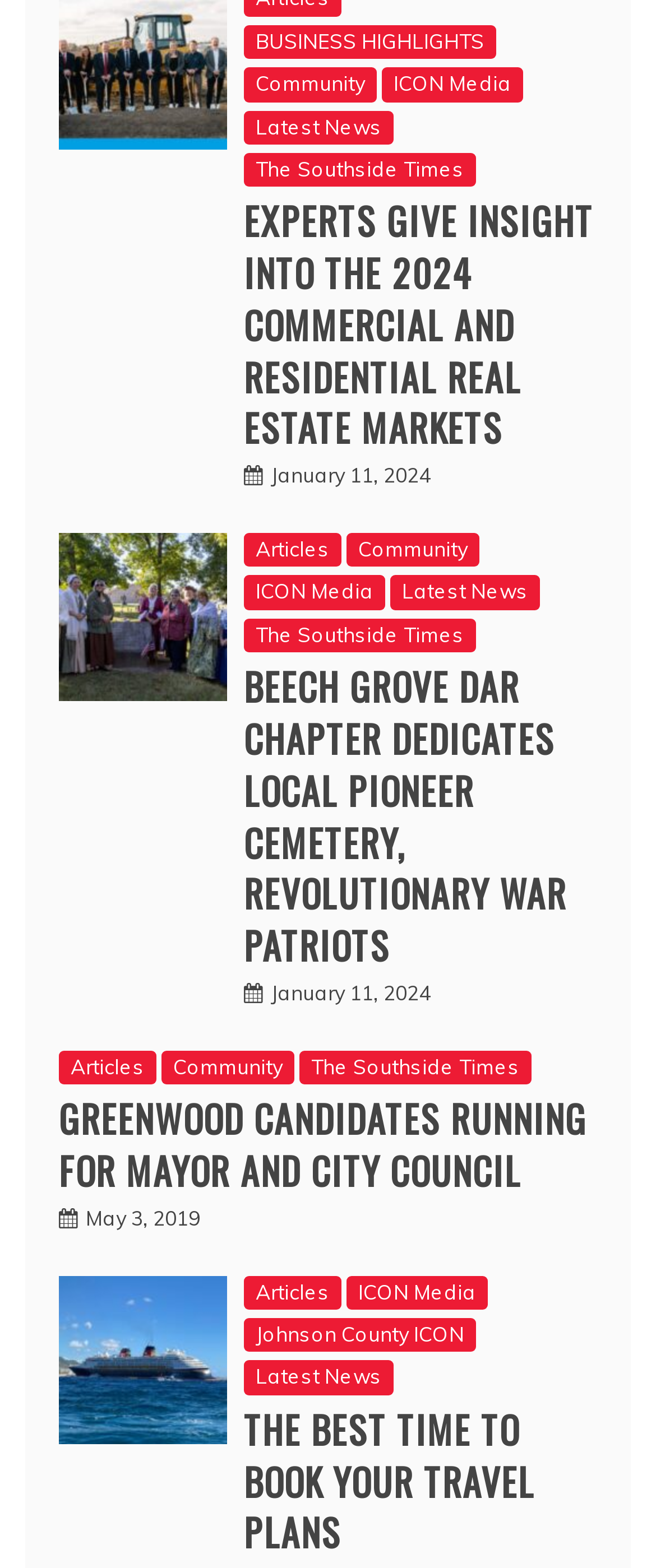Please give the bounding box coordinates of the area that should be clicked to fulfill the following instruction: "Click on BUSINESS HIGHLIGHTS". The coordinates should be in the format of four float numbers from 0 to 1, i.e., [left, top, right, bottom].

[0.372, 0.016, 0.756, 0.038]